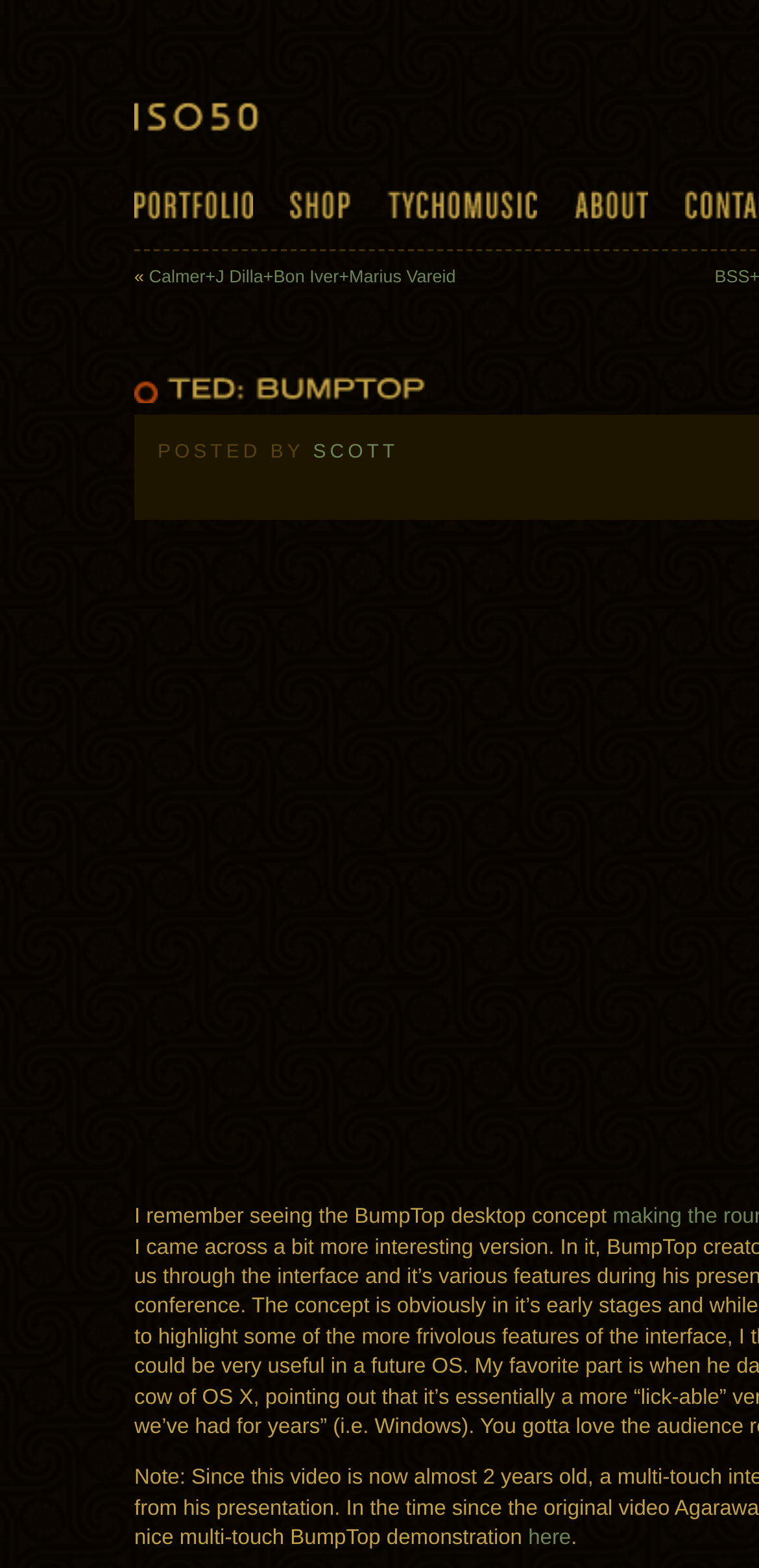Show the bounding box coordinates of the region that should be clicked to follow the instruction: "click here."

[0.696, 0.974, 0.752, 0.989]